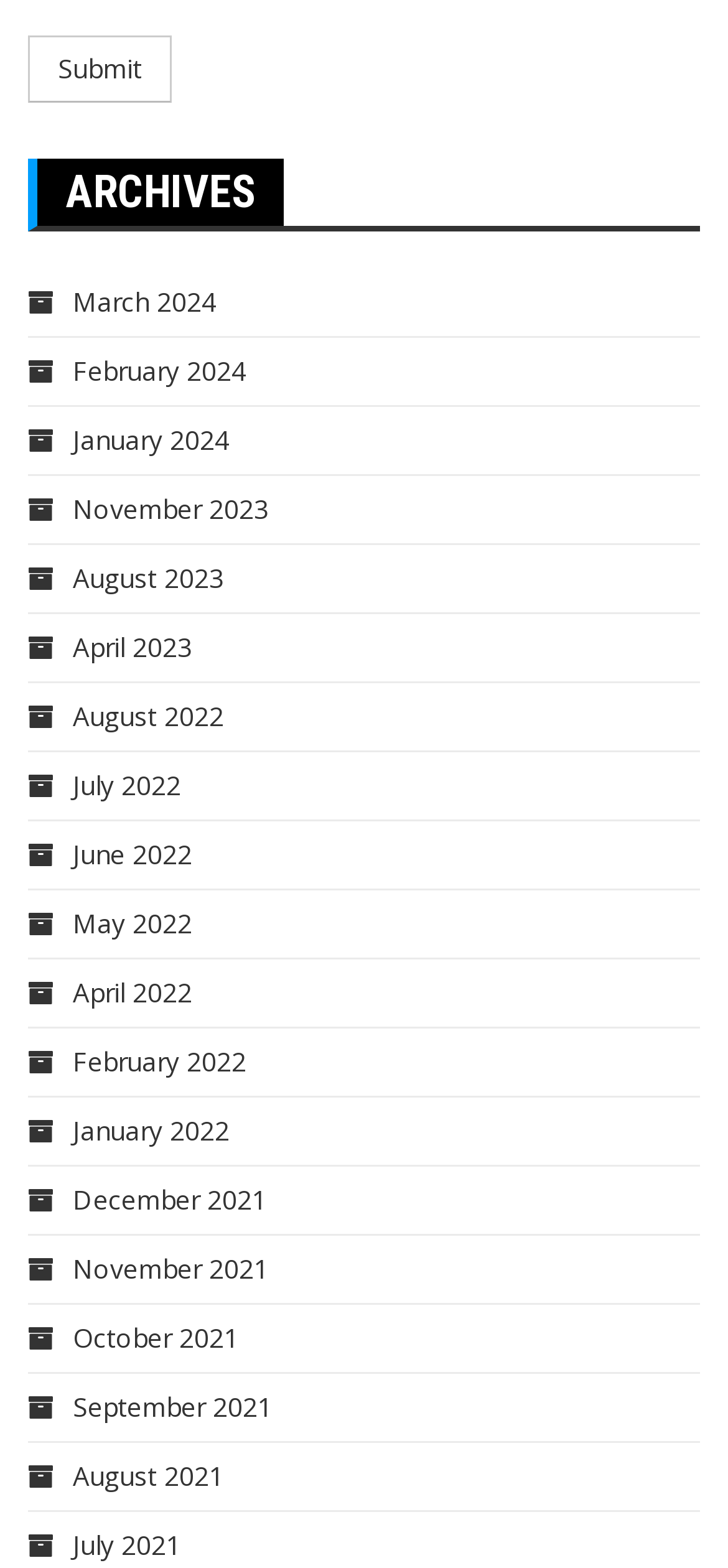Locate the bounding box coordinates of the area to click to fulfill this instruction: "Submit". The bounding box should be presented as four float numbers between 0 and 1, in the order [left, top, right, bottom].

[0.038, 0.023, 0.236, 0.066]